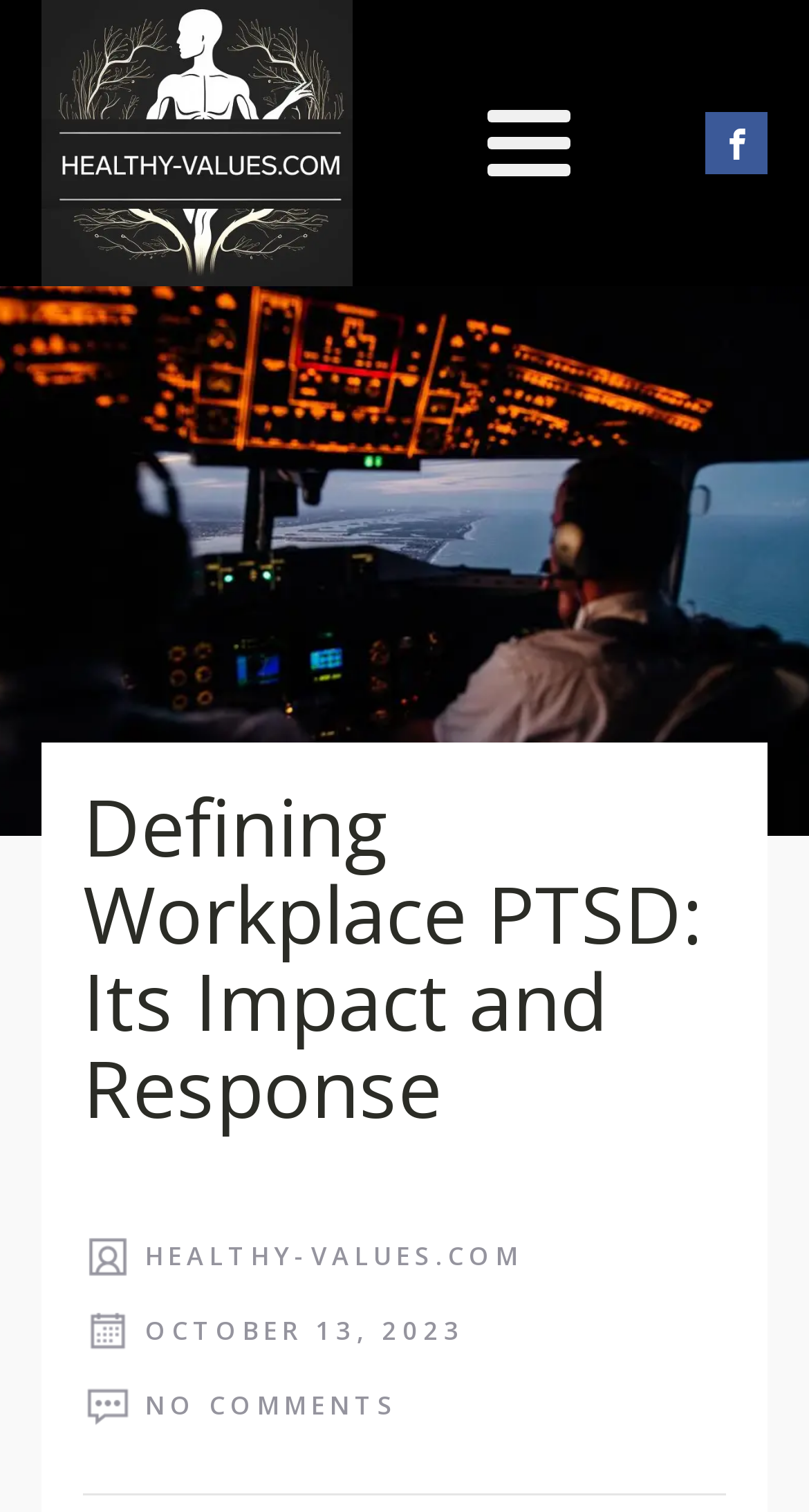Describe all visible elements and their arrangement on the webpage.

The webpage is an article titled "Defining Workplace PTSD: Its Impact and Response" from Healthy Values. At the top left, there is a link to the website's homepage. On the top right, there is a link to the website's Facebook page, accompanied by a Facebook icon. 

Below the title, there is a header section that displays the website's name "HEALTHY-VALUES.COM" on the left, followed by the date "OCTOBER 13, 2023" and then "NO COMMENTS" on the right. 

The main content of the article starts below the header section, exploring the definition of workplace PTSD and its impact and response.